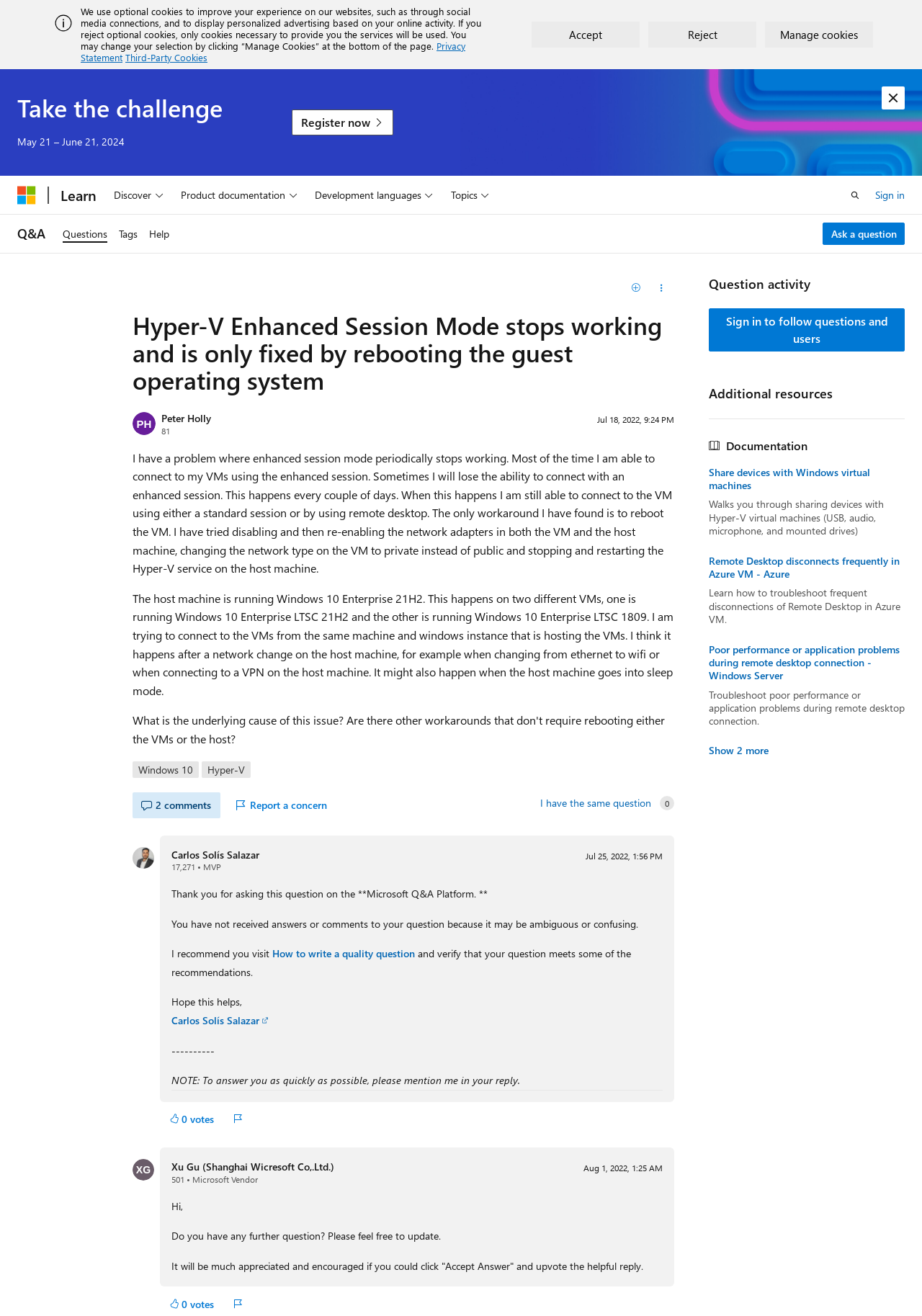Based on the element description Reject, identify the bounding box of the UI element in the given webpage screenshot. The coordinates should be in the format (top-left x, top-left y, bottom-right x, bottom-right y) and must be between 0 and 1.

[0.703, 0.016, 0.82, 0.036]